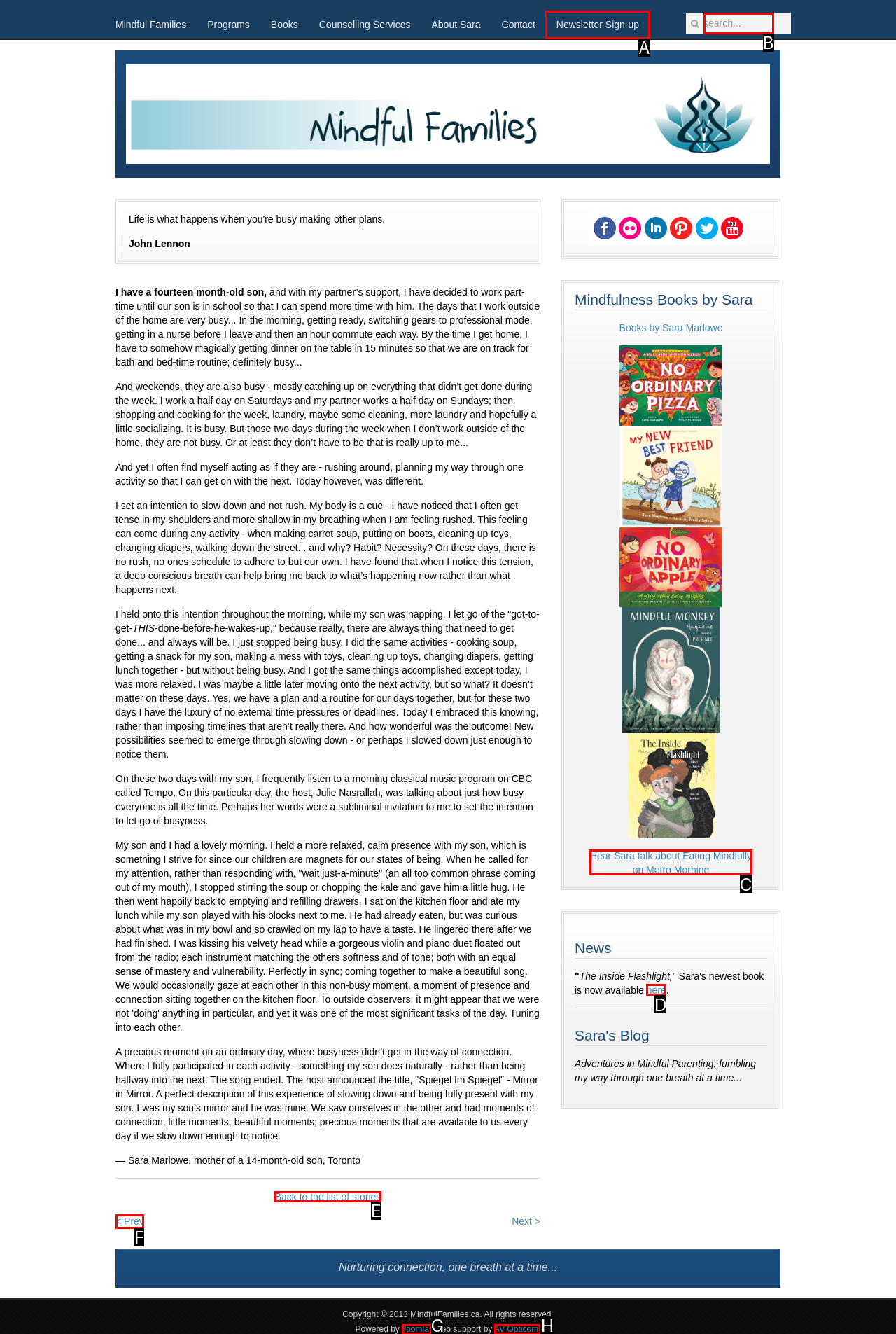Determine the letter of the UI element that will complete the task: Go back to the list of stories
Reply with the corresponding letter.

E